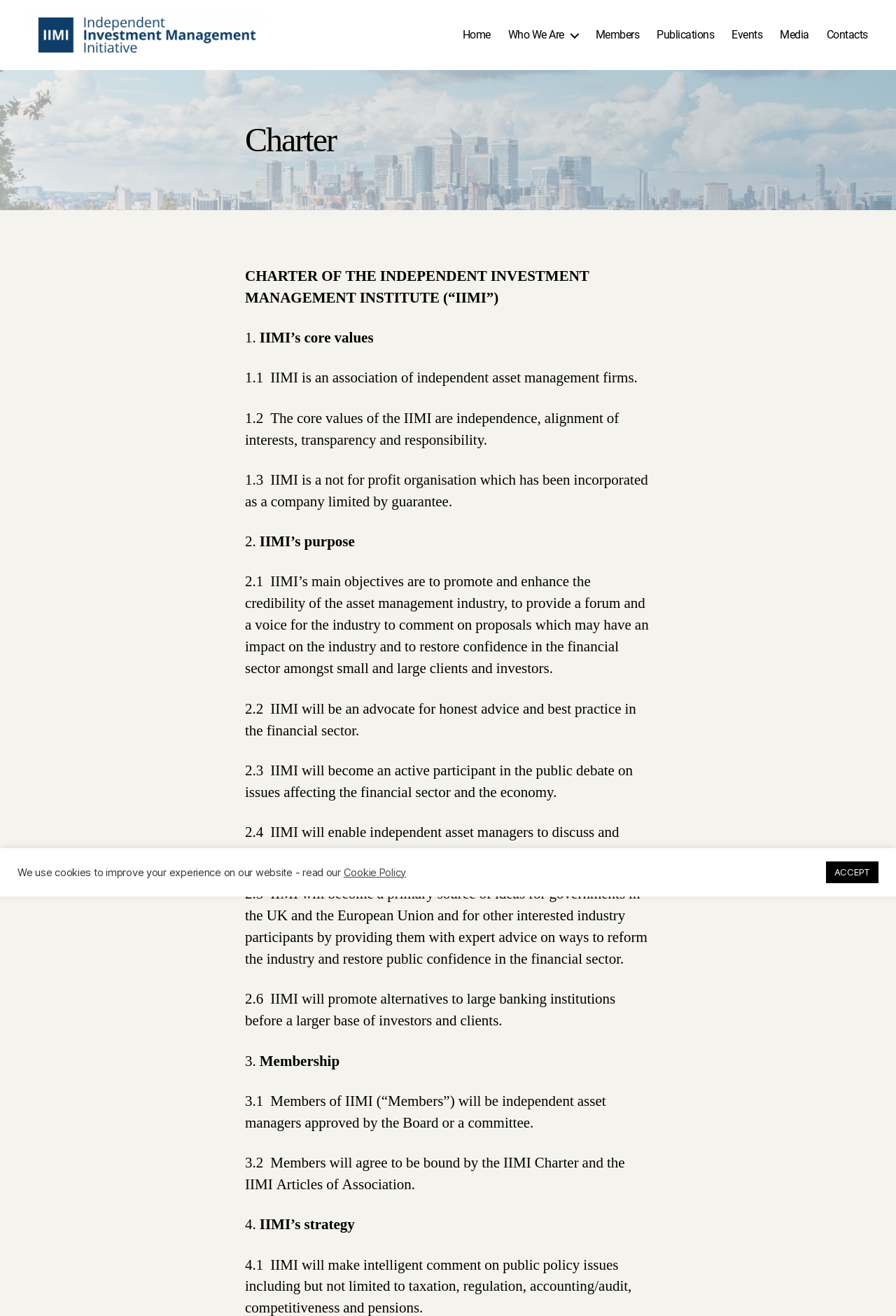Please give a concise answer to this question using a single word or phrase: 
What type of organisation is IIMI?

Not for profit